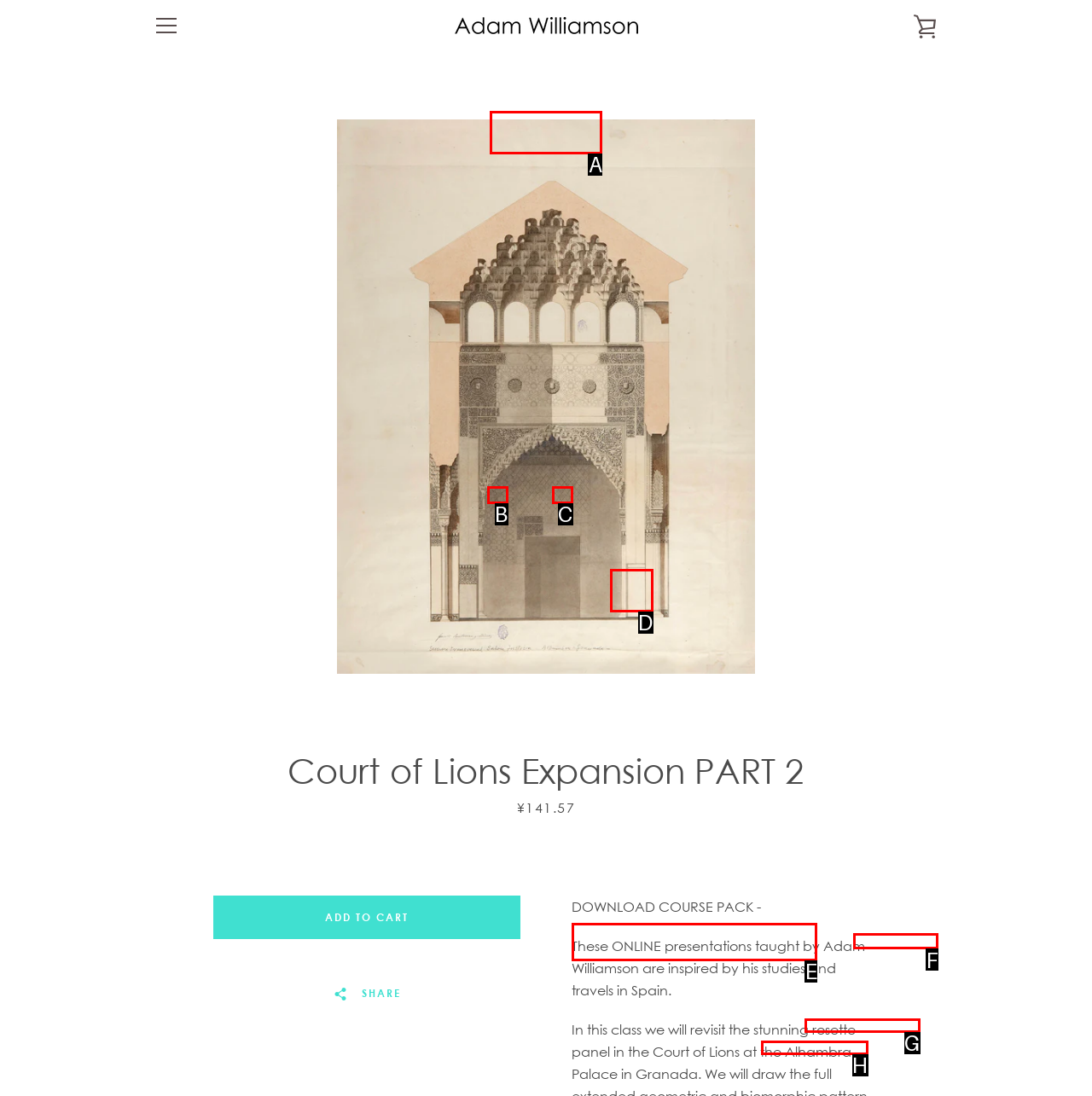Specify which UI element should be clicked to accomplish the task: Subscribe with email. Answer with the letter of the correct choice.

F